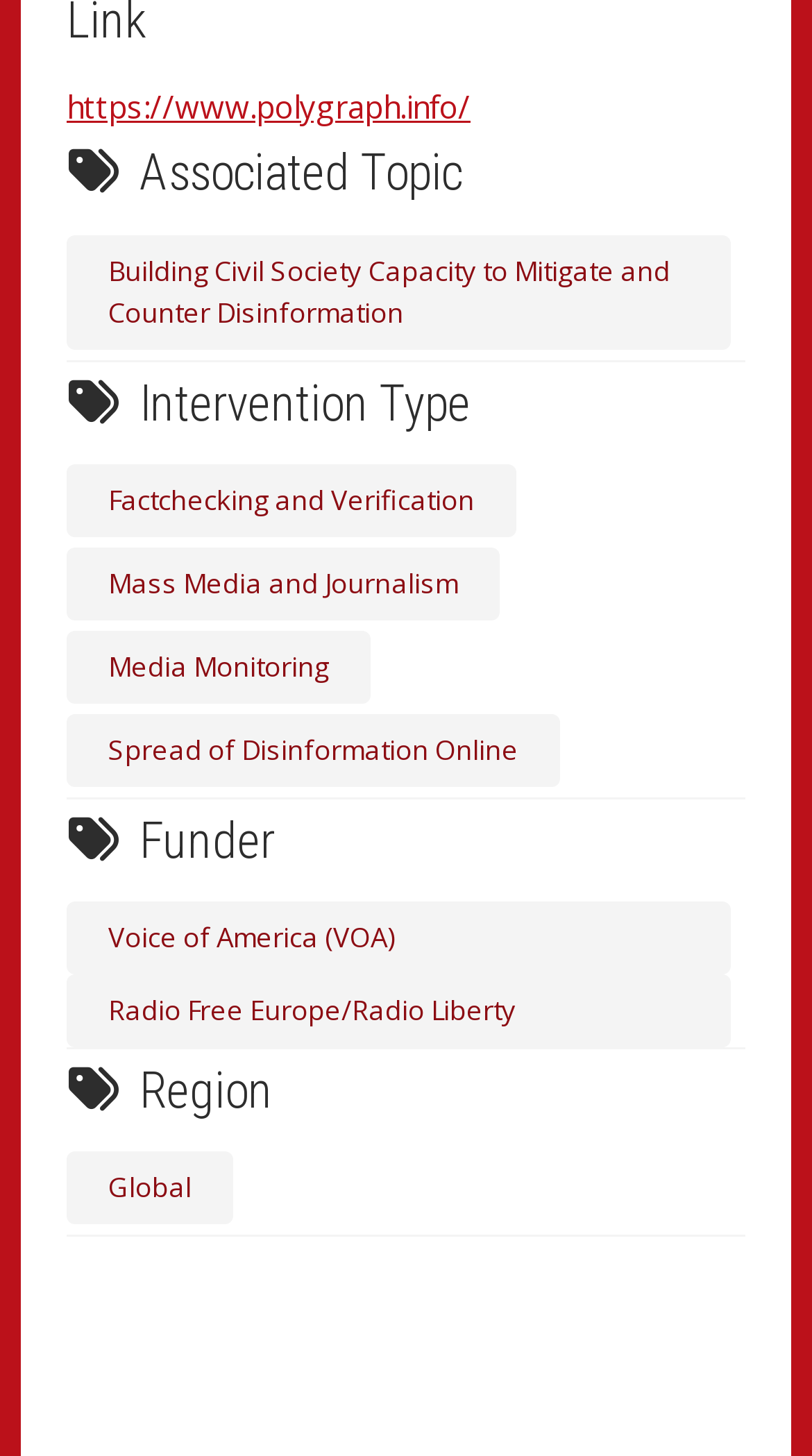Can you identify the bounding box coordinates of the clickable region needed to carry out this instruction: 'learn about Building Civil Society Capacity to Mitigate and Counter Disinformation'? The coordinates should be four float numbers within the range of 0 to 1, stated as [left, top, right, bottom].

[0.082, 0.161, 0.9, 0.24]